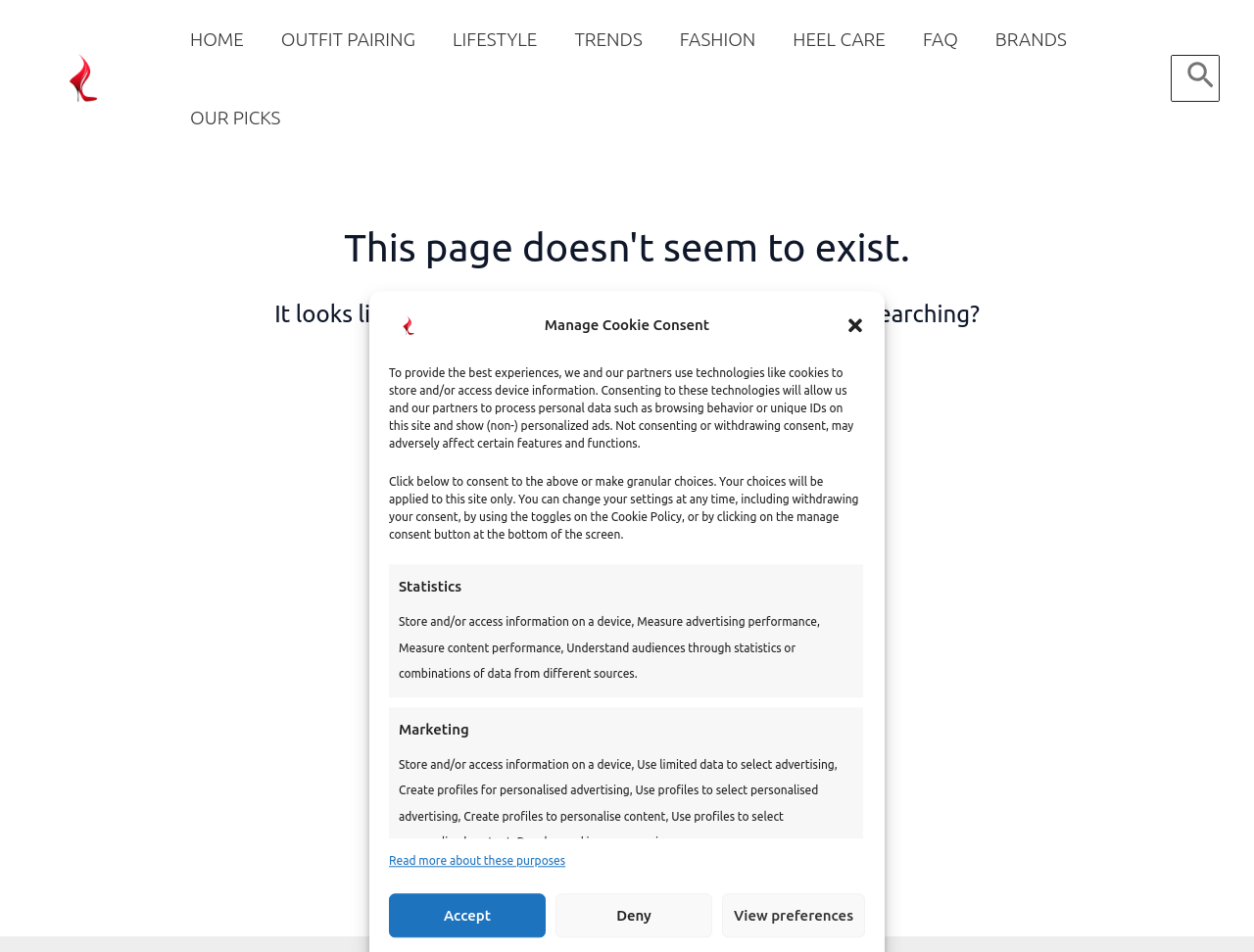Give a one-word or one-phrase response to the question: 
What is the logo of the website?

Heelsexy.com logo